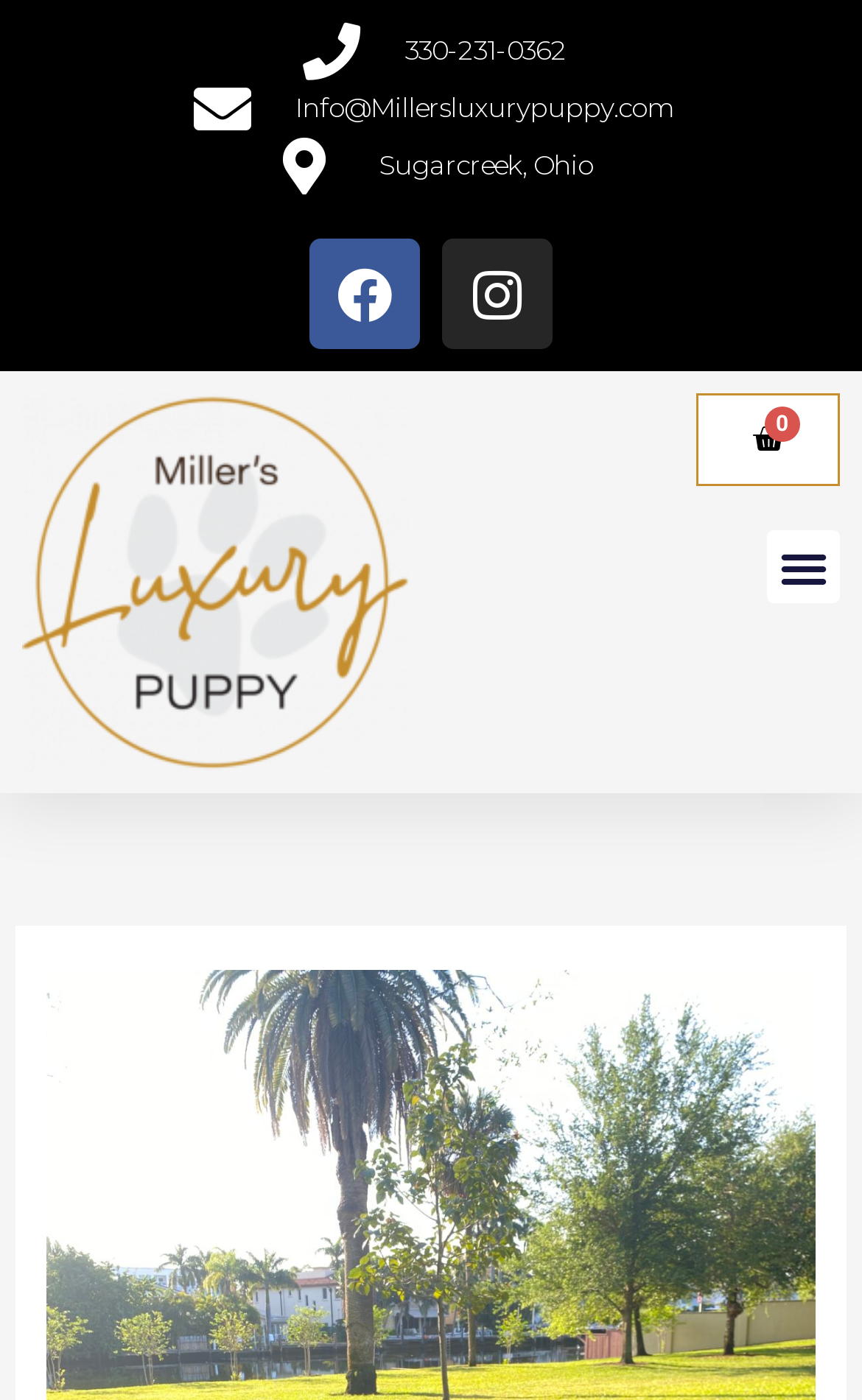What is the location of Millers Luxury Puppy?
Based on the screenshot, provide your answer in one word or phrase.

Sugarcreek, Ohio